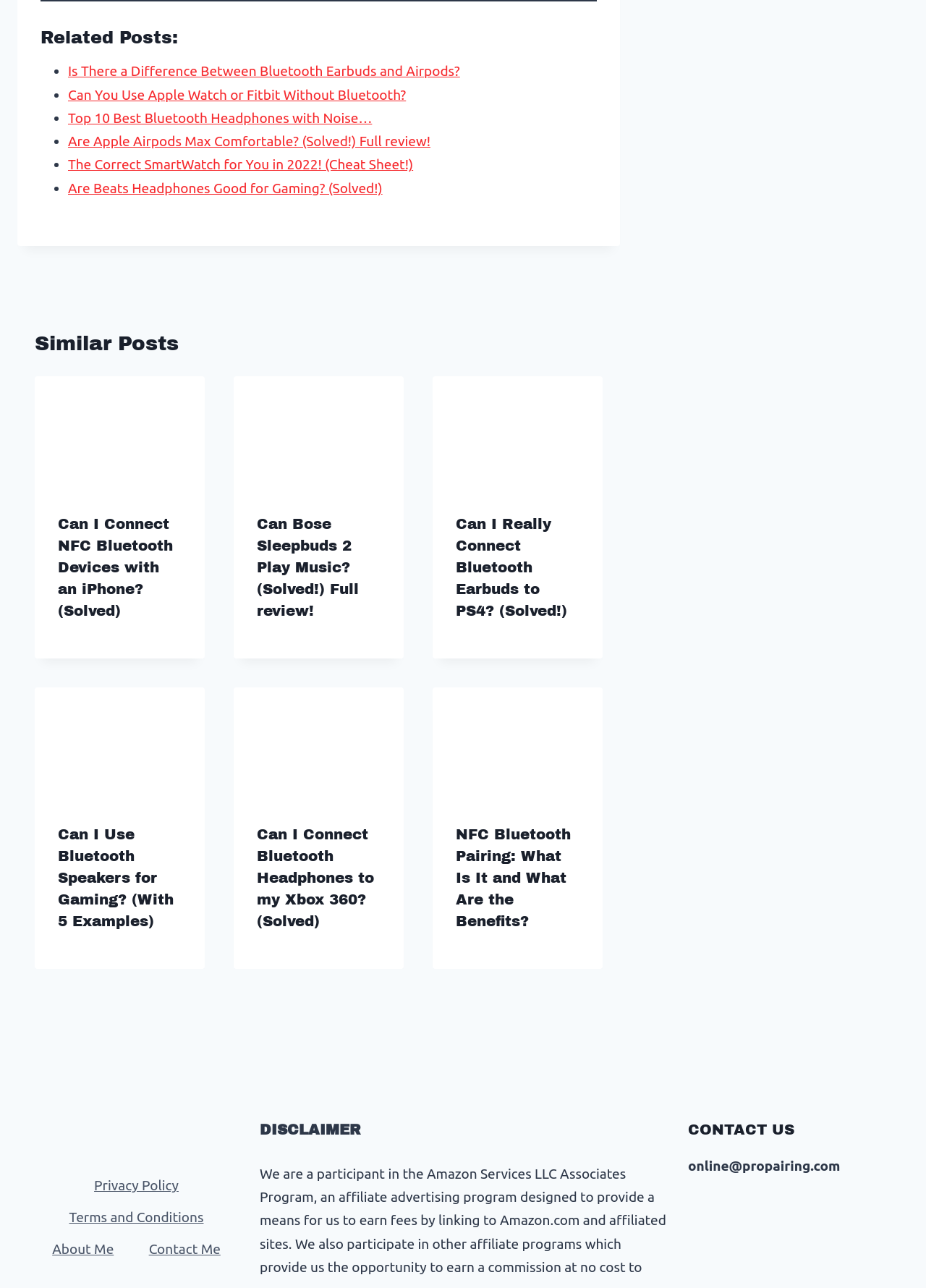Find the bounding box coordinates of the clickable element required to execute the following instruction: "Click on 'Can I Use Bluetooth Speakers for Gaming? (With 5 Examples)' link". Provide the coordinates as four float numbers between 0 and 1, i.e., [left, top, right, bottom].

[0.062, 0.642, 0.188, 0.721]